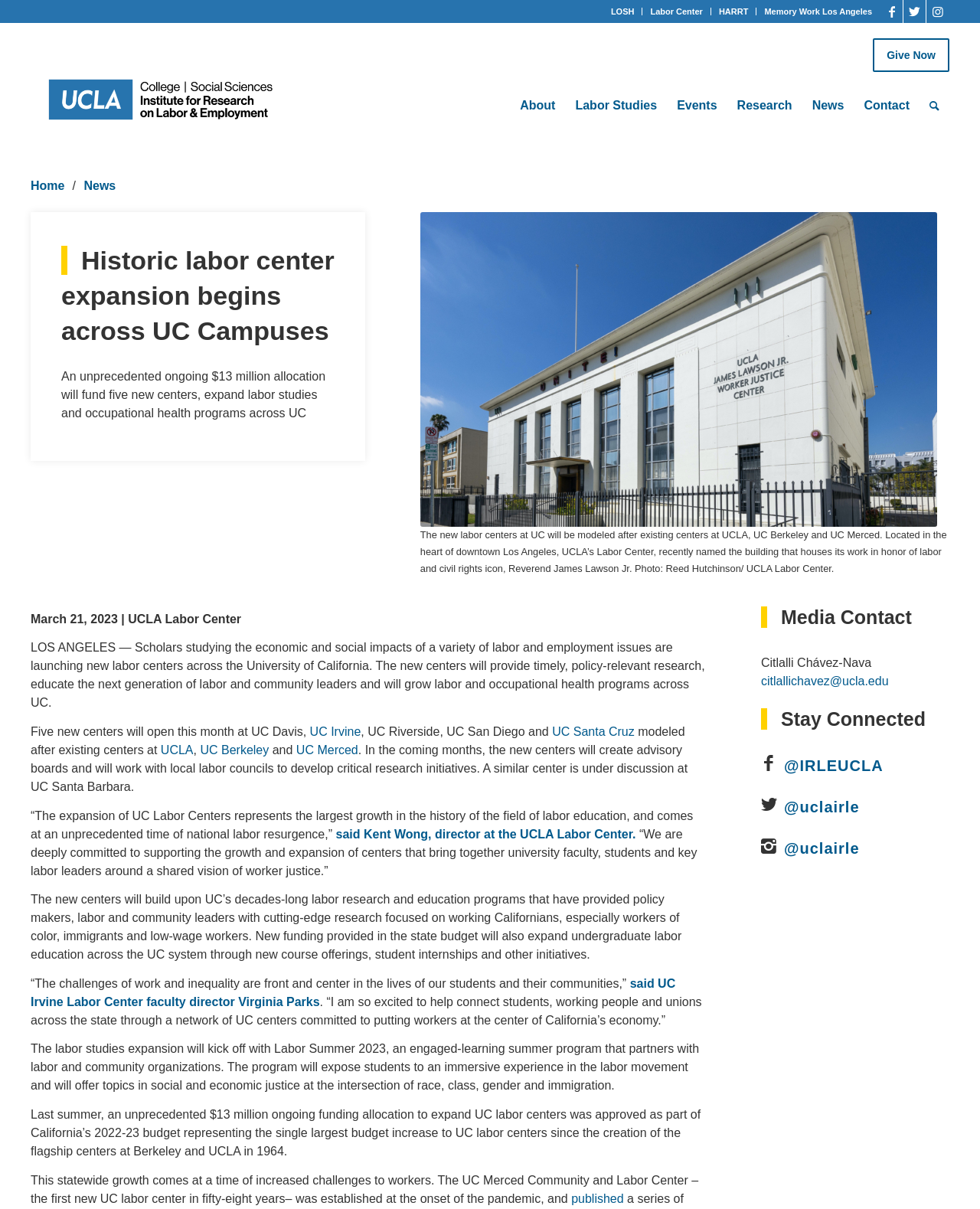Please find the bounding box coordinates of the element that needs to be clicked to perform the following instruction: "Read the news article". The bounding box coordinates should be four float numbers between 0 and 1, represented as [left, top, right, bottom].

[0.062, 0.201, 0.341, 0.288]